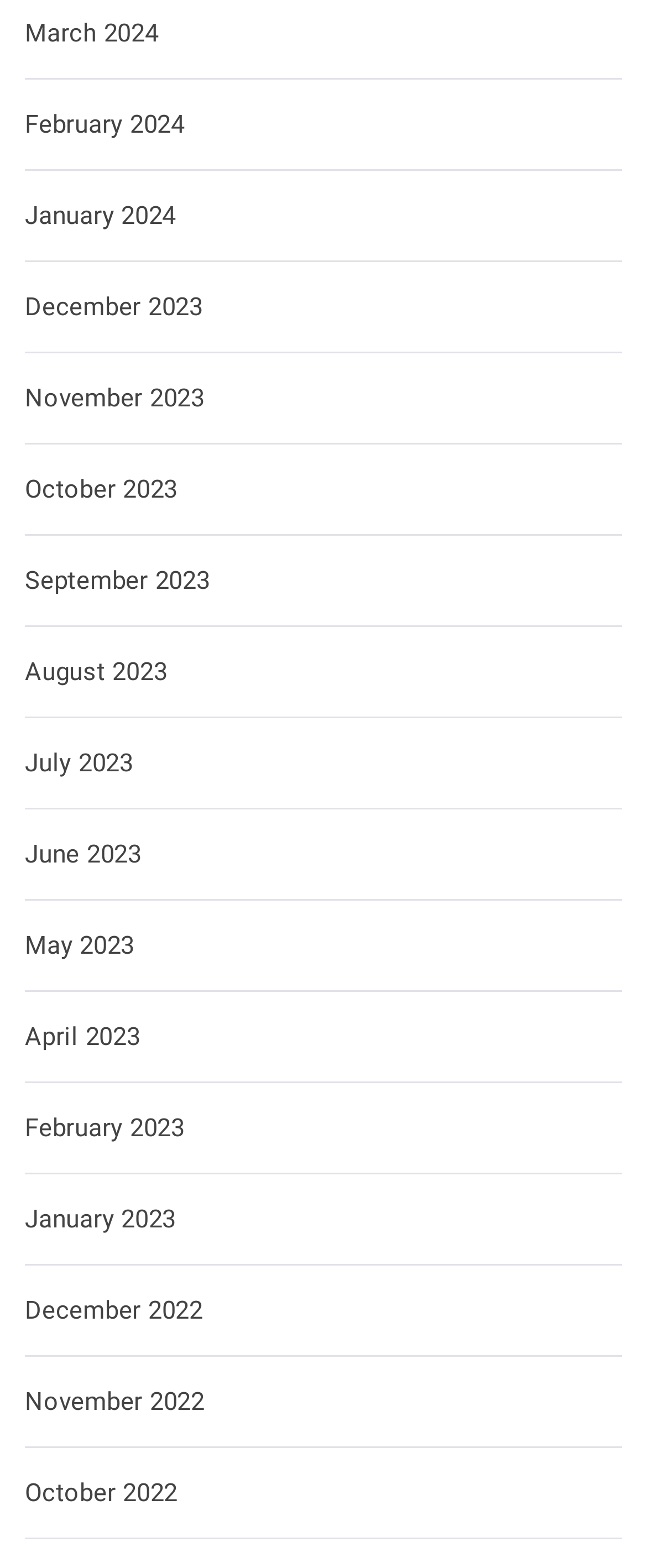Find the bounding box of the UI element described as: "February 2023". The bounding box coordinates should be given as four float values between 0 and 1, i.e., [left, top, right, bottom].

[0.038, 0.709, 0.285, 0.728]